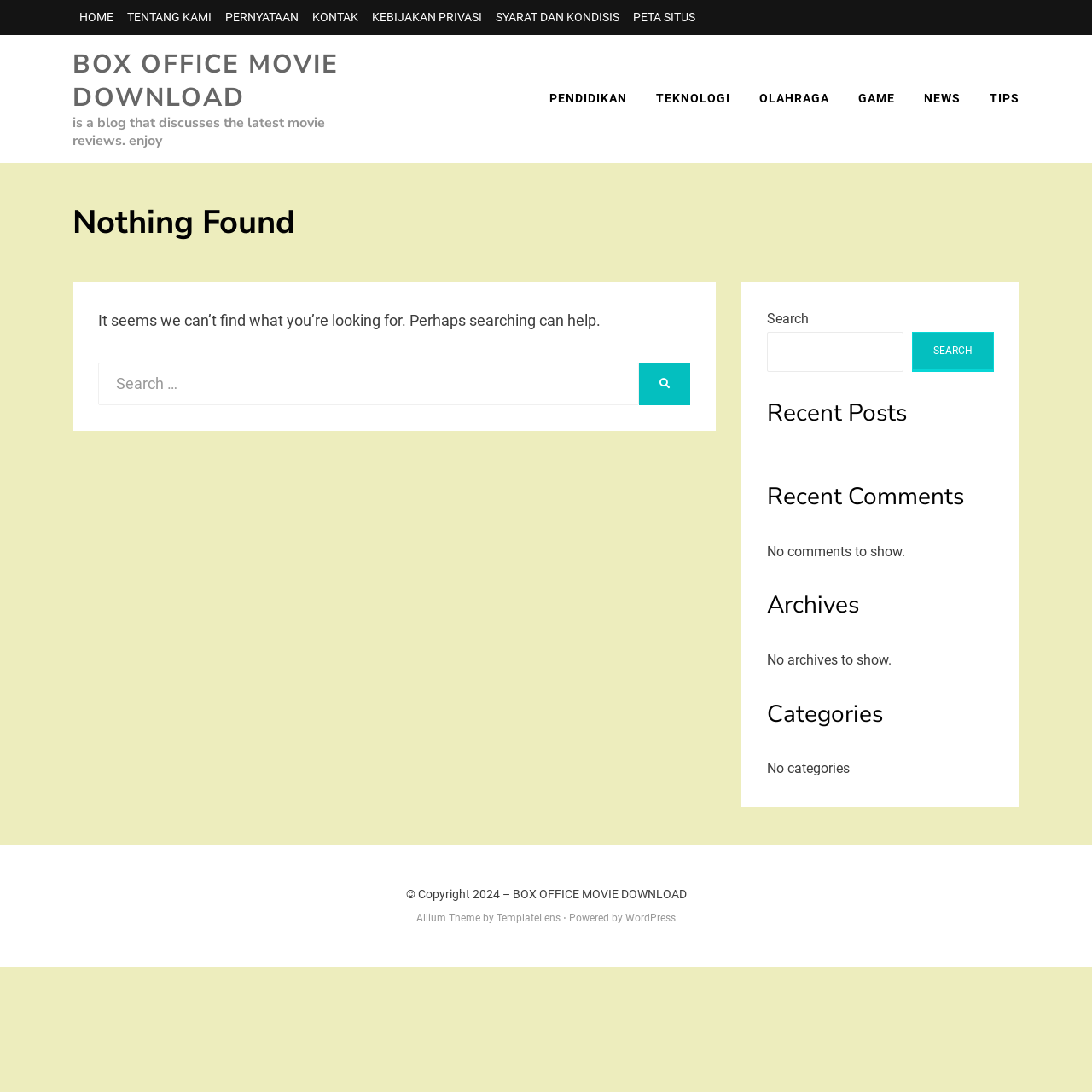Find the bounding box coordinates for the element that must be clicked to complete the instruction: "click SEARCH". The coordinates should be four float numbers between 0 and 1, indicated as [left, top, right, bottom].

[0.585, 0.332, 0.632, 0.371]